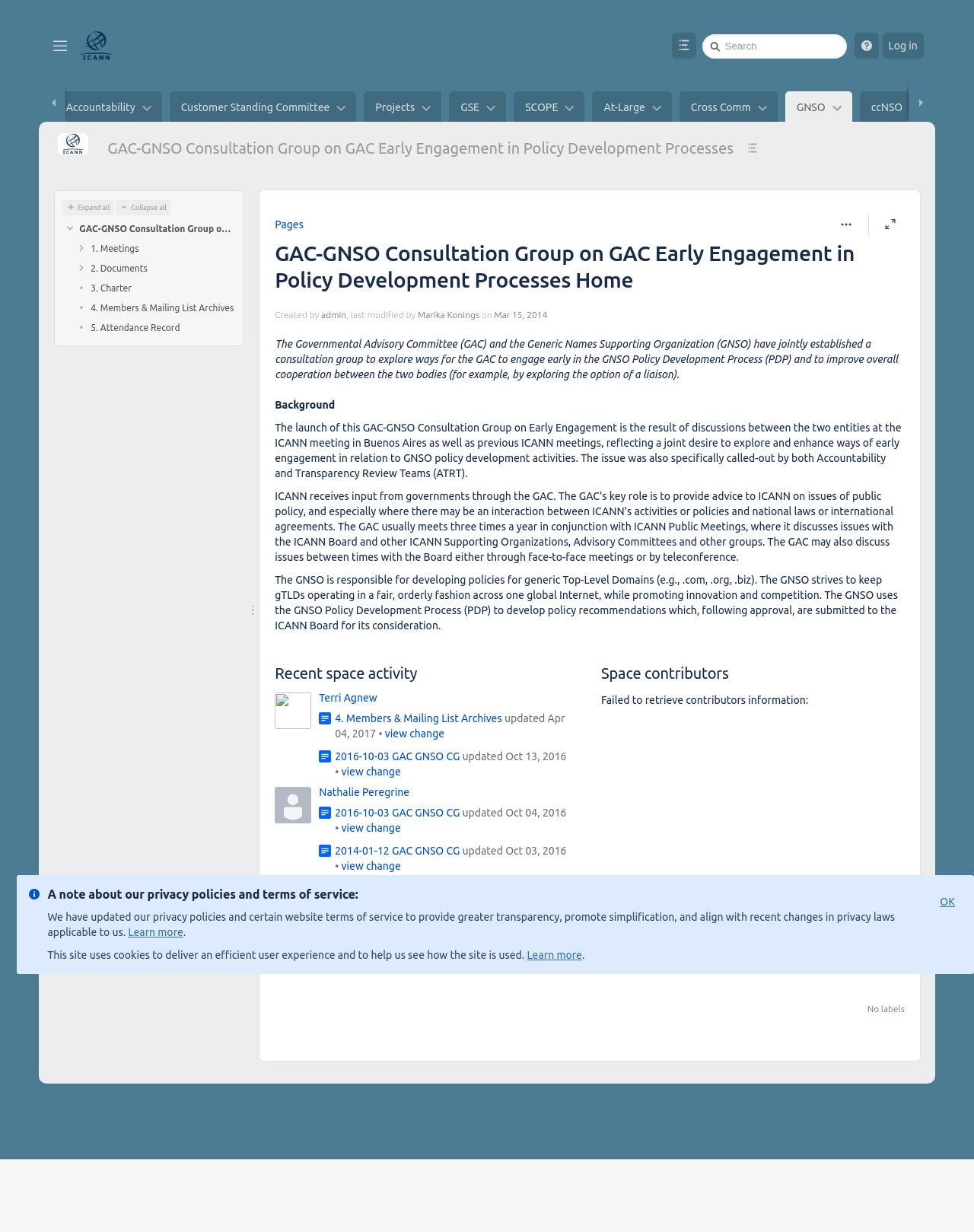What is the primary heading on this webpage?

GAC-GNSO Consultation Group on GAC Early Engagement in Policy Development Processes Home